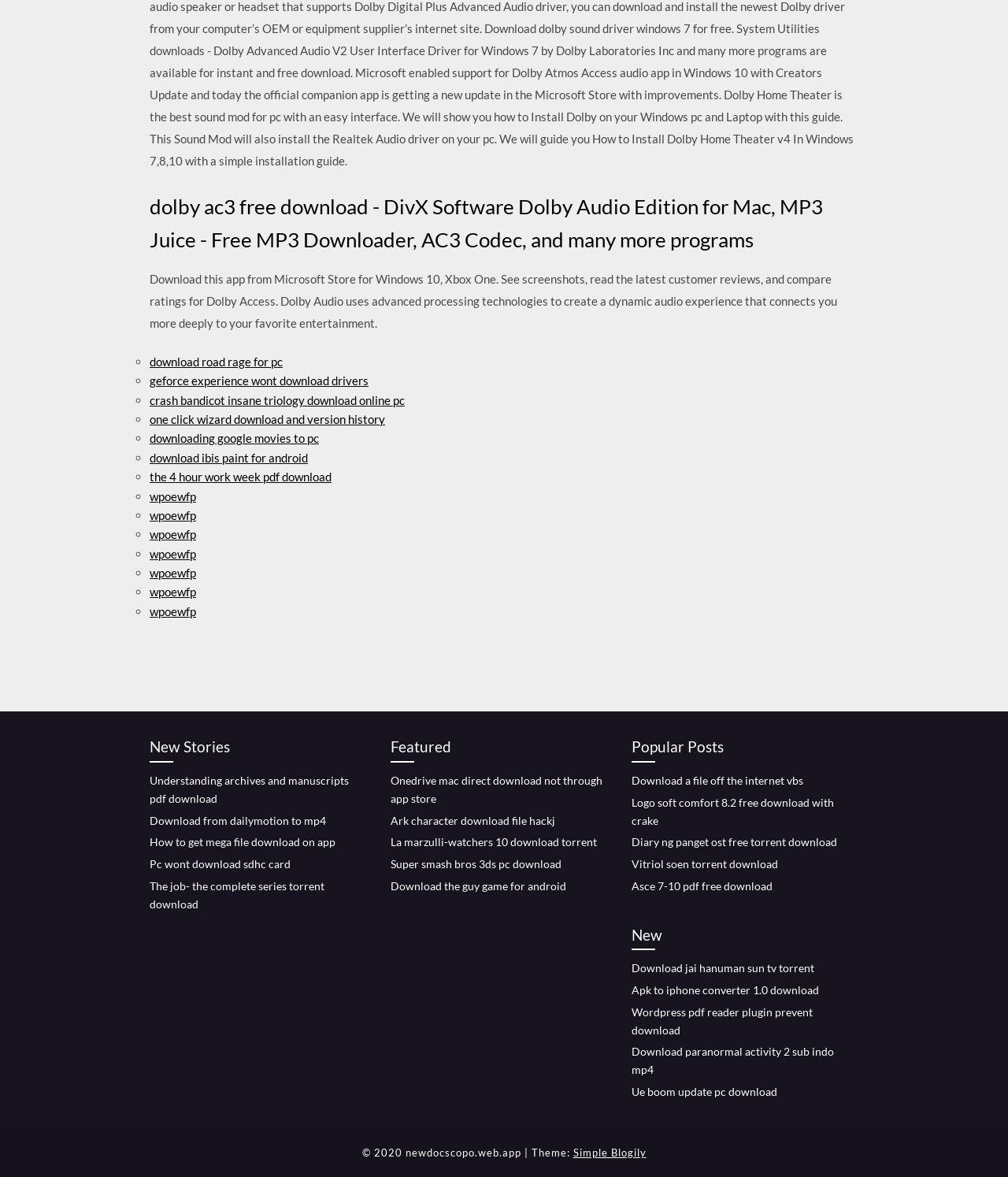Based on the description "NEXT>>", find the bounding box of the specified UI element.

None